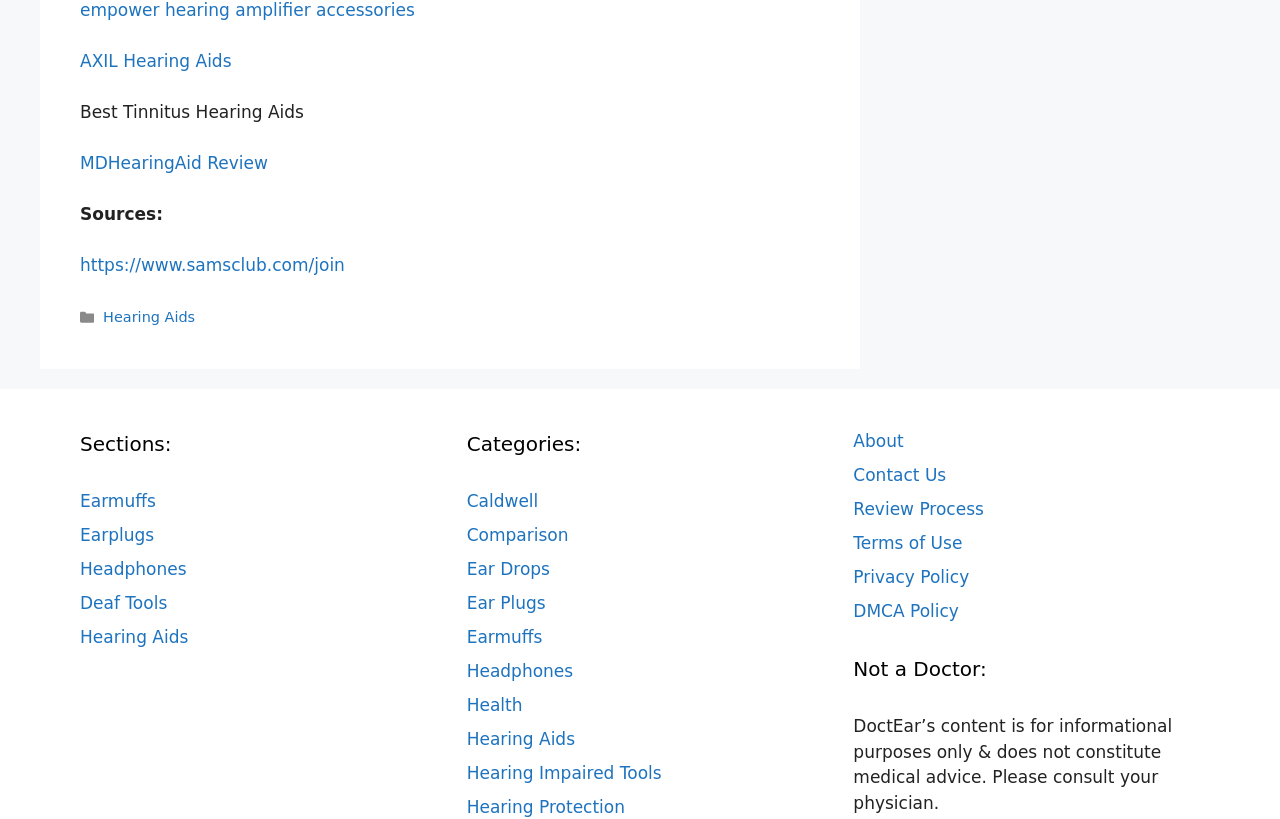What is the purpose of the 'Not a Doctor:' section?
Look at the image and respond with a one-word or short phrase answer.

Disclaimer